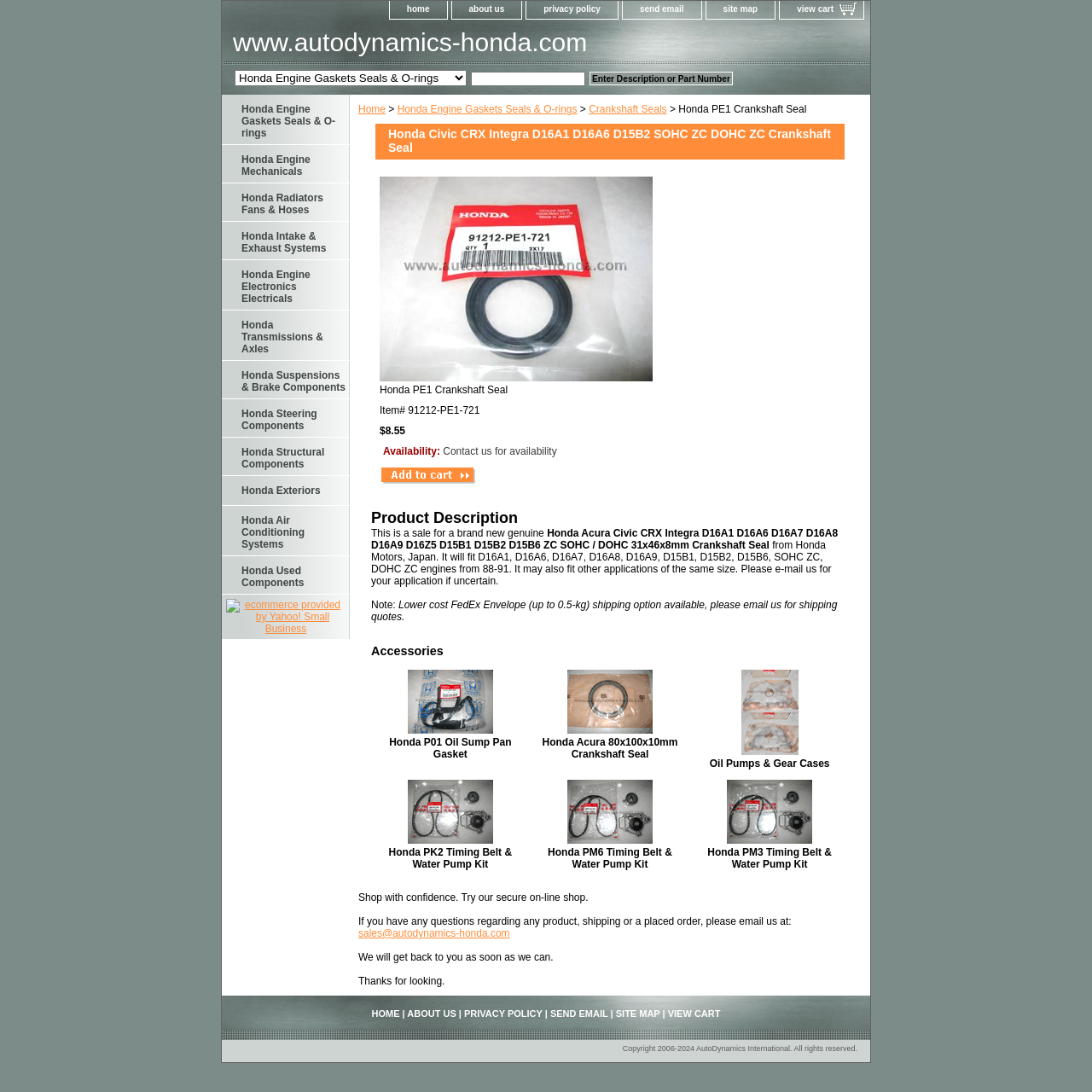What are the recommended accessories?
Answer the question with a thorough and detailed explanation.

The recommended accessories can be found in the table element with the heading 'Accessories'. The table contains several gridcells with links to different accessories, including Honda P01 Oil Sump Pan Gasket, Honda Acura 80x100x10mm Crankshaft Seal, and others.